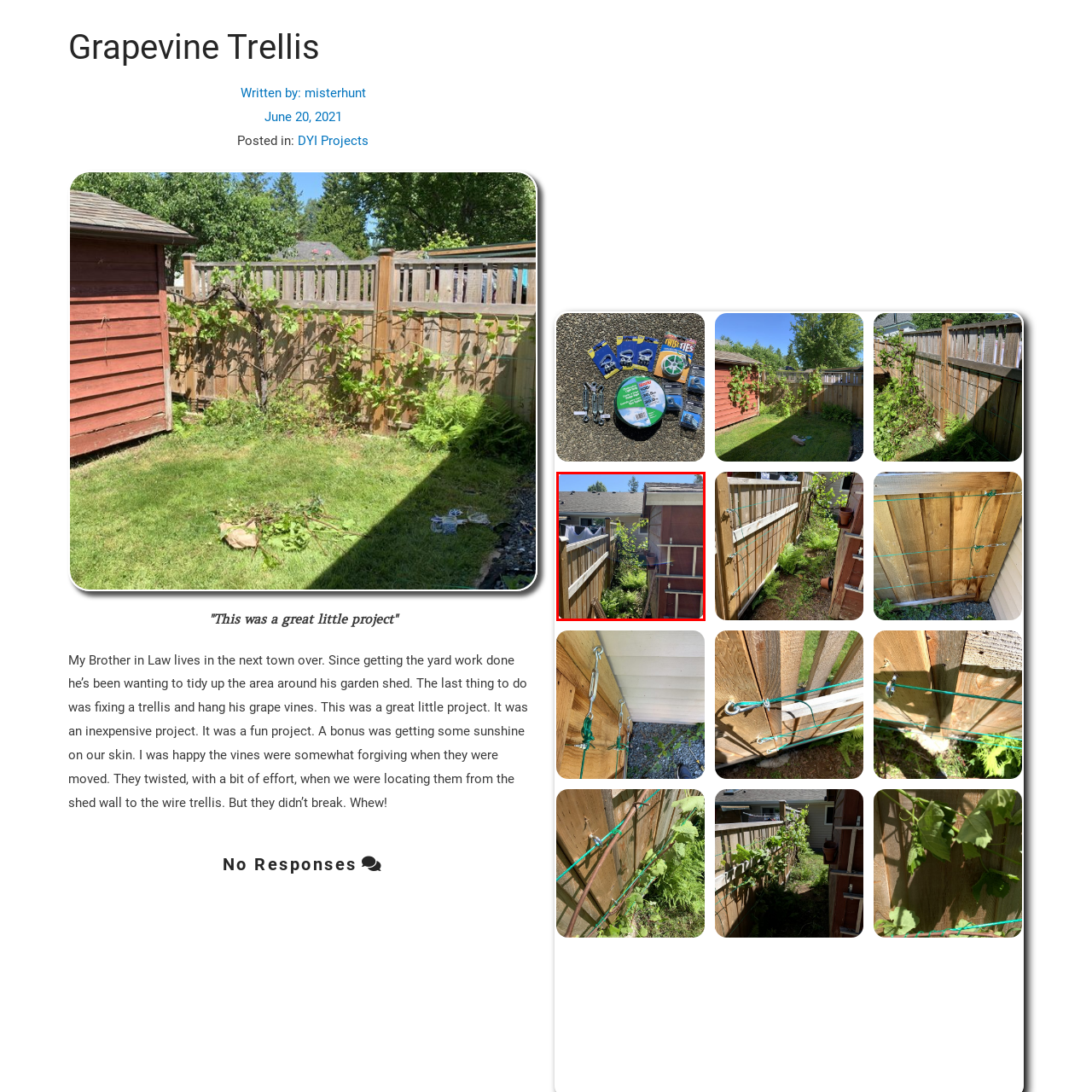Thoroughly describe the content of the image found within the red border.

The image captures a serene outdoor scene, showcasing a narrow pathway situated between a wooden fence and a garden shed. Sunlight bathes the area, highlighting the lush green foliage that has flourished along the ground. Beyond the fence, a glimpse of another building can be seen, indicating the proximity of neighboring properties. The garden shed, featuring a distinct reddish-brown color, stands prominently, hinting at its functional use in gardening or storage. The overall atmosphere is tranquil and inviting, perfect for outdoor projects such as the installation of a grapevine trellis, which can enhance the aesthetics and productivity of this charming garden space.